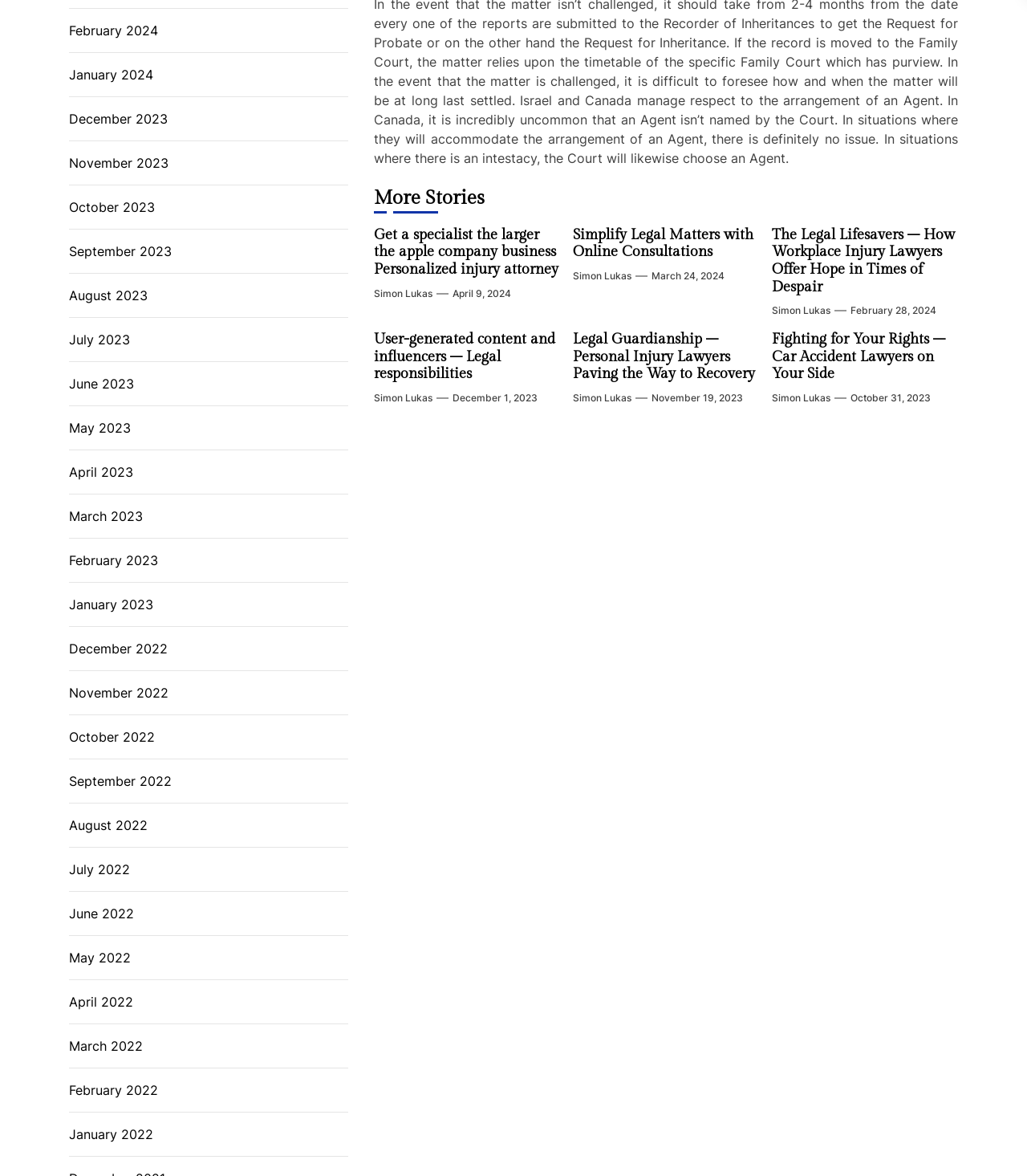Respond to the following question with a brief word or phrase:
Who is the author of the most recent article?

Simon Lukas